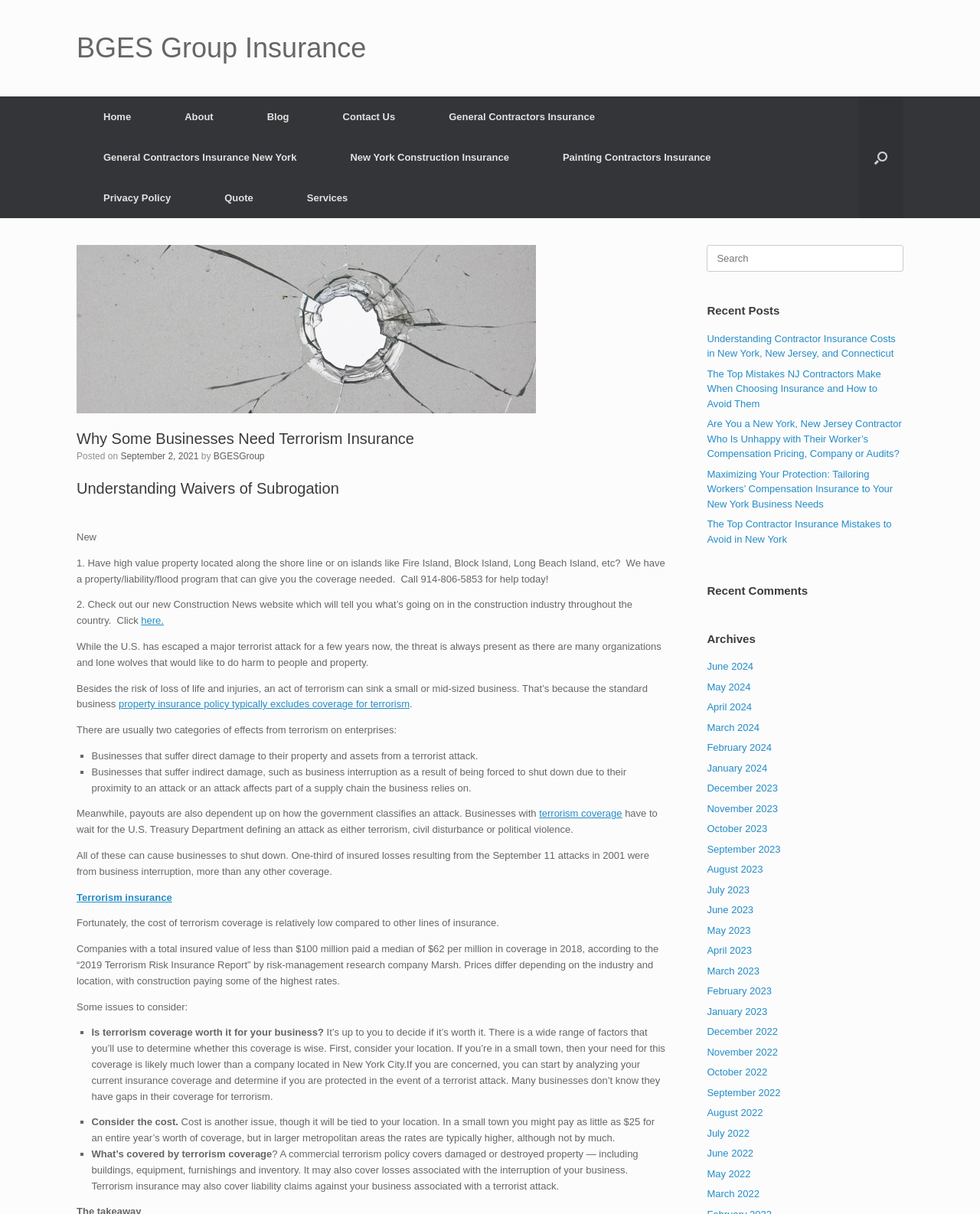Determine the bounding box coordinates of the region to click in order to accomplish the following instruction: "Learn more about 'Terrorism insurance'". Provide the coordinates as four float numbers between 0 and 1, specifically [left, top, right, bottom].

[0.078, 0.734, 0.176, 0.744]